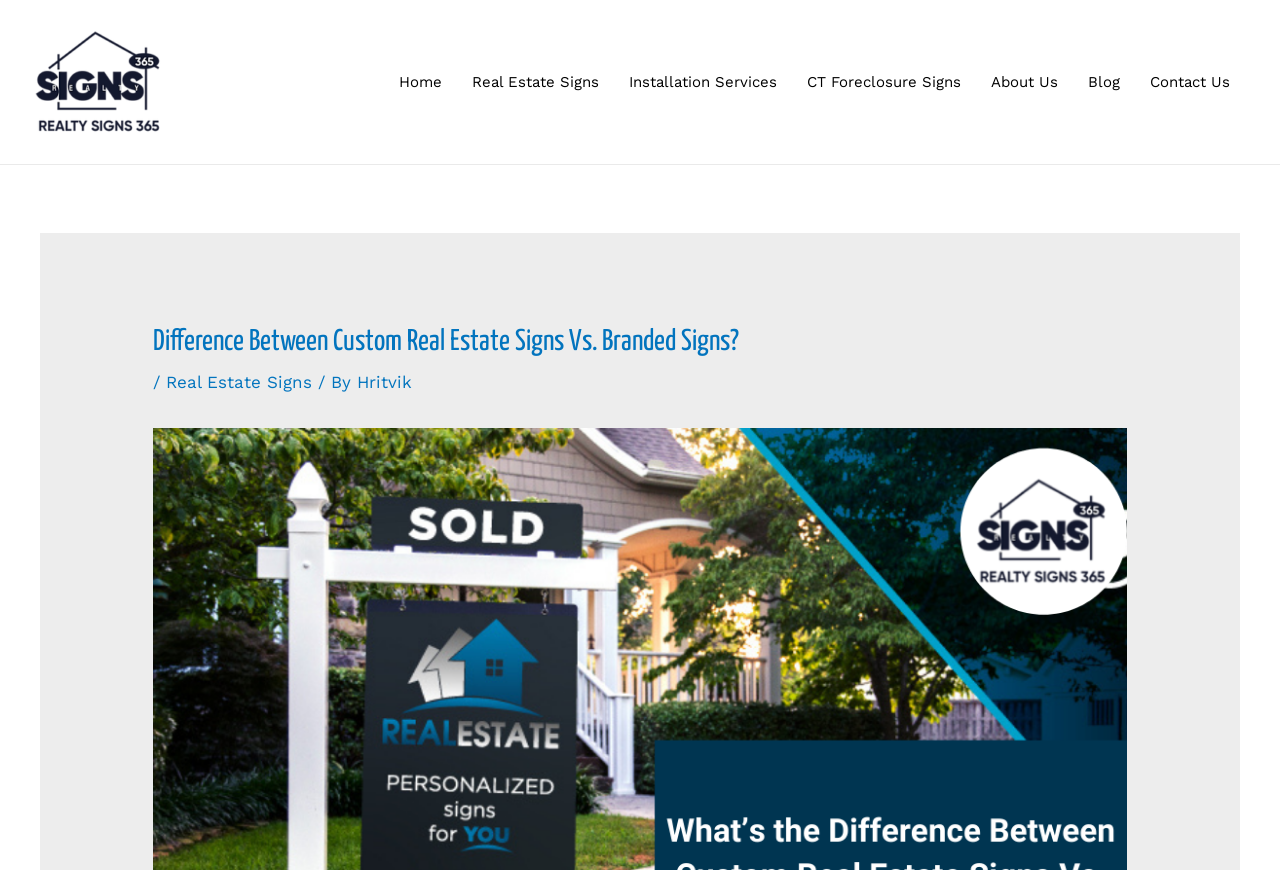What is the bounding box coordinate of the 'Real Estate Signs' link?
Using the visual information, reply with a single word or short phrase.

[0.357, 0.077, 0.48, 0.111]